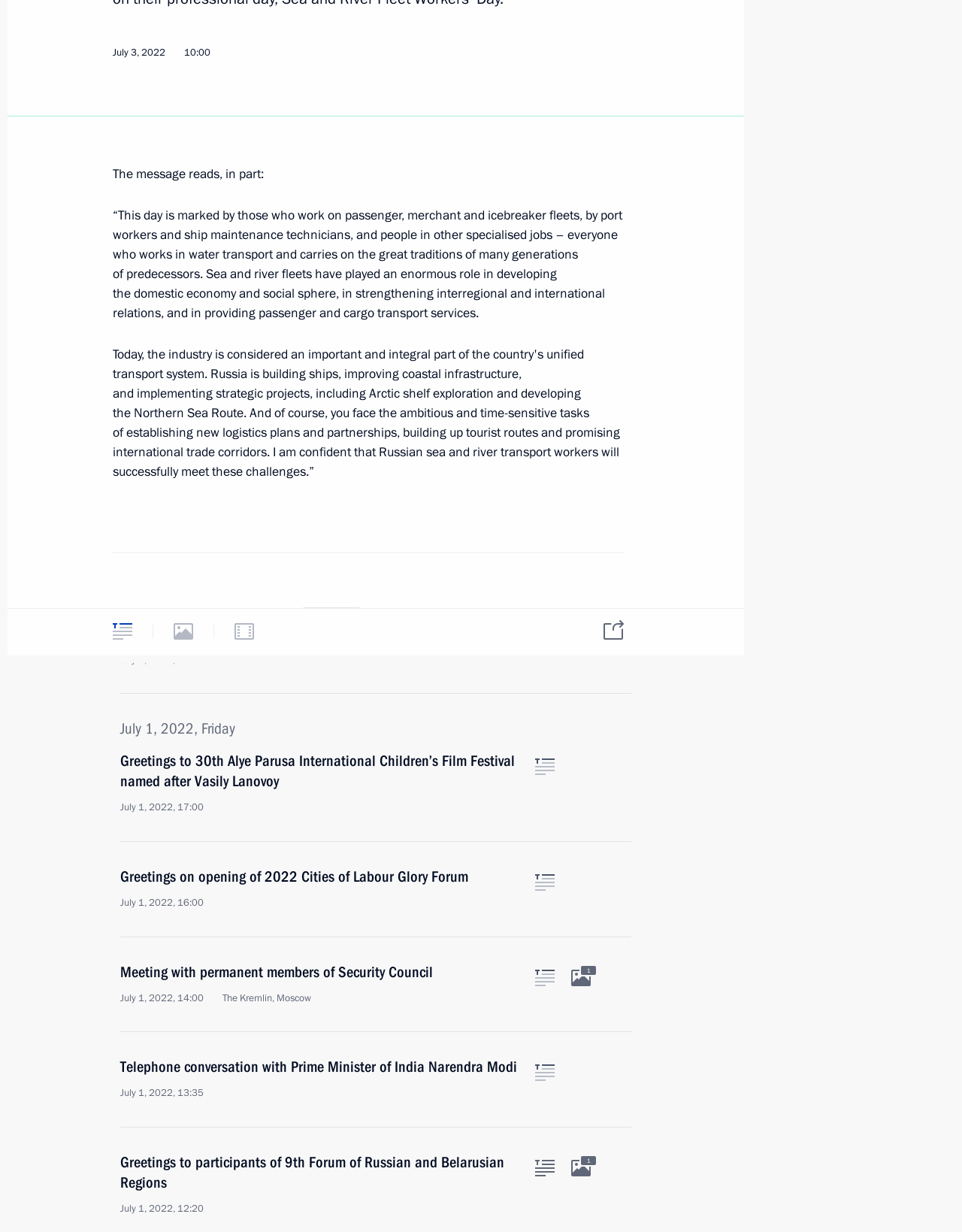Answer in one word or a short phrase: 
How many links are there on this webpage?

30